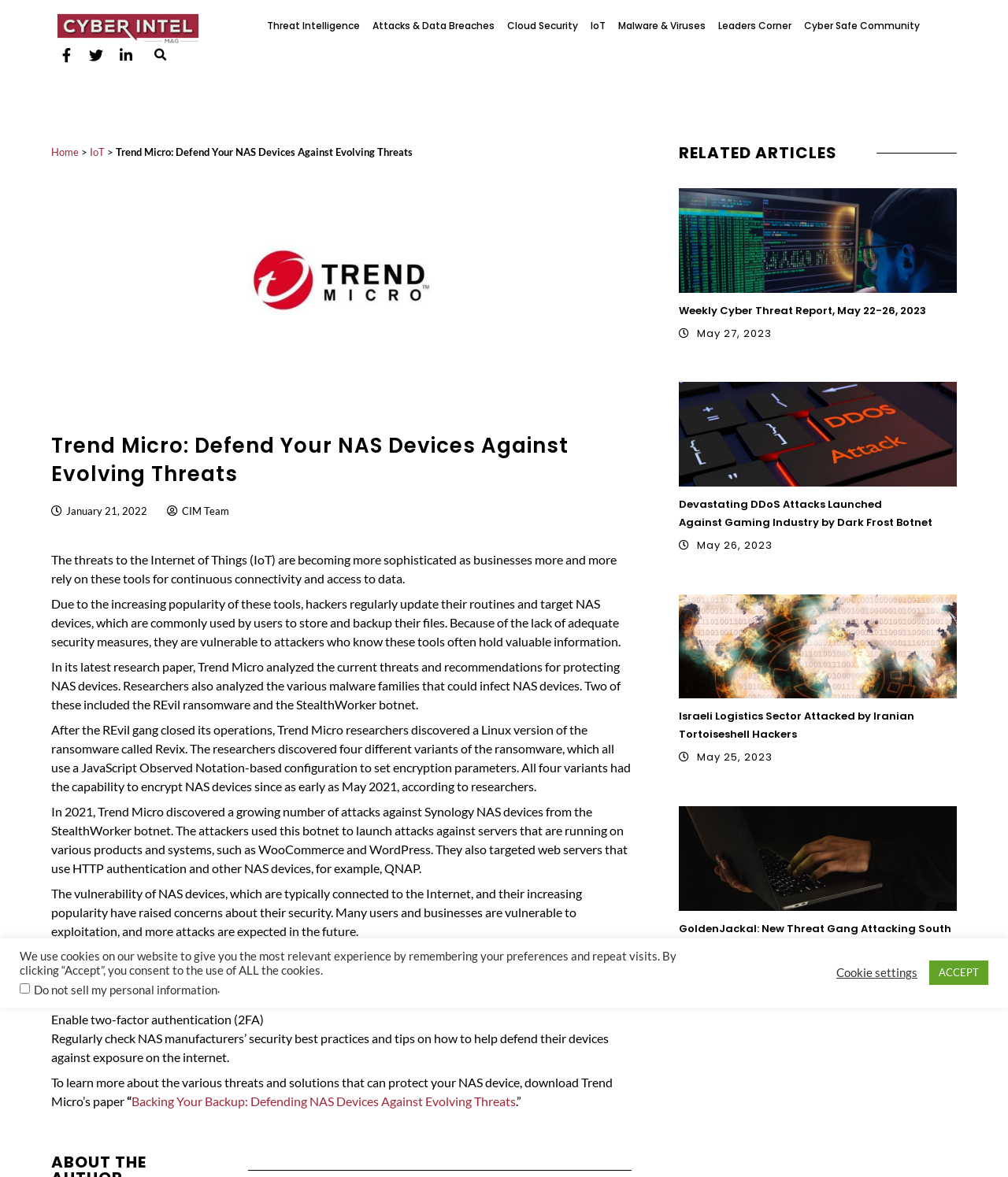Illustrate the webpage with a detailed description.

This webpage is about cybersecurity threats, specifically focusing on the Internet of Things (IoT) and NAS devices. At the top, there are several links to different categories, including Threat Intelligence, Attacks & Data Breaches, Cloud Security, IoT, Malware & Viruses, Leaders Corner, and Cyber Safe Community. Below these links, there are social media icons for Facebook, Twitter, and LinkedIn.

The main content of the page is an article titled "Trend Micro: Defend Your NAS Devices Against Evolving Threats." The article discusses the increasing threats to IoT devices, particularly NAS devices, which are commonly used to store and backup files. The article explains that hackers regularly update their routines to target these devices, which are vulnerable to attacks due to a lack of adequate security measures.

The article goes on to discuss a research paper by Trend Micro, which analyzed the current threats and recommendations for protecting NAS devices. The researchers found that two malware families, REvil ransomware and StealthWorker botnet, could infect NAS devices. The article also provides information on how to defend against these threats, including best practices such as avoiding exposing NAS devices directly to the Internet, rotating credentials, enabling two-factor authentication, and regularly checking NAS manufacturers' security best practices.

At the bottom of the page, there is a section titled "RELATED ARTICLES" with three articles listed, each with a heading, a link, and an image. The articles are about cyber threat reports and attacks on the gaming industry and logistics sector.